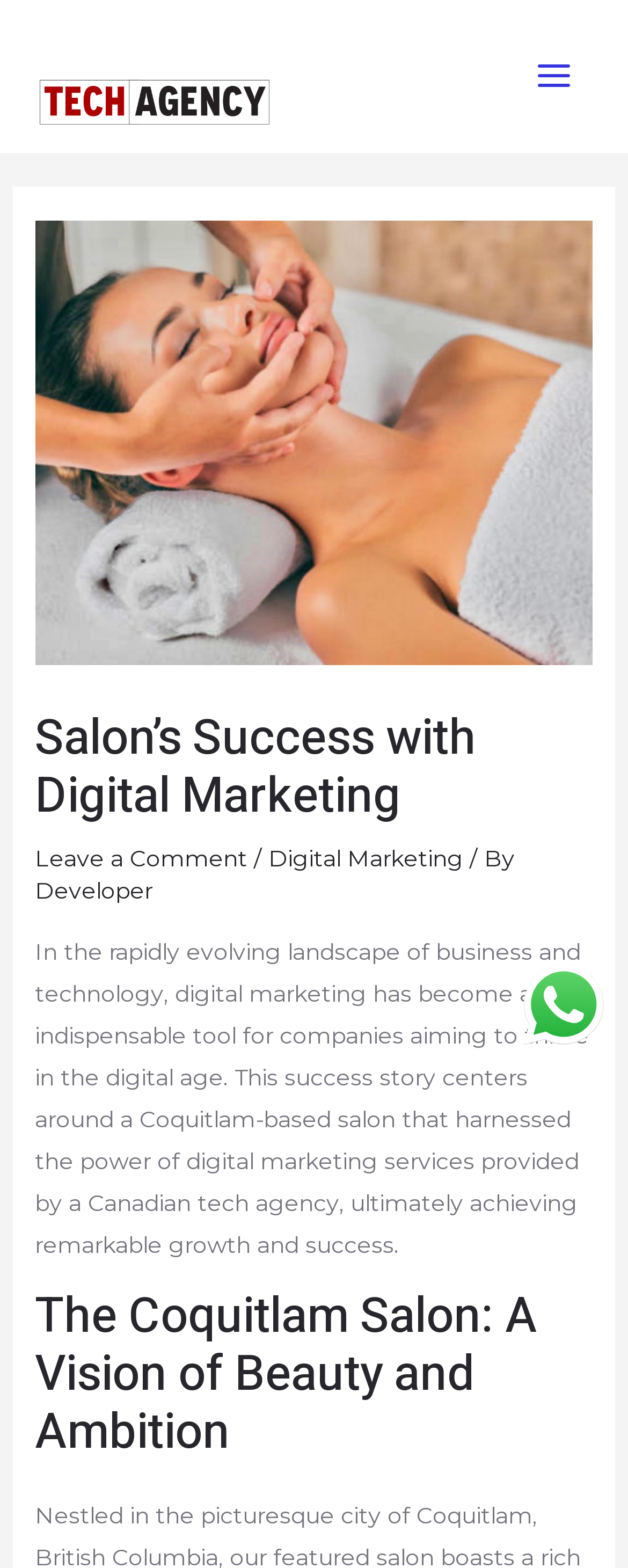From the given element description: "alt="Canadian Tech Agency"", find the bounding box for the UI element. Provide the coordinates as four float numbers between 0 and 1, in the order [left, top, right, bottom].

[0.062, 0.038, 0.431, 0.056]